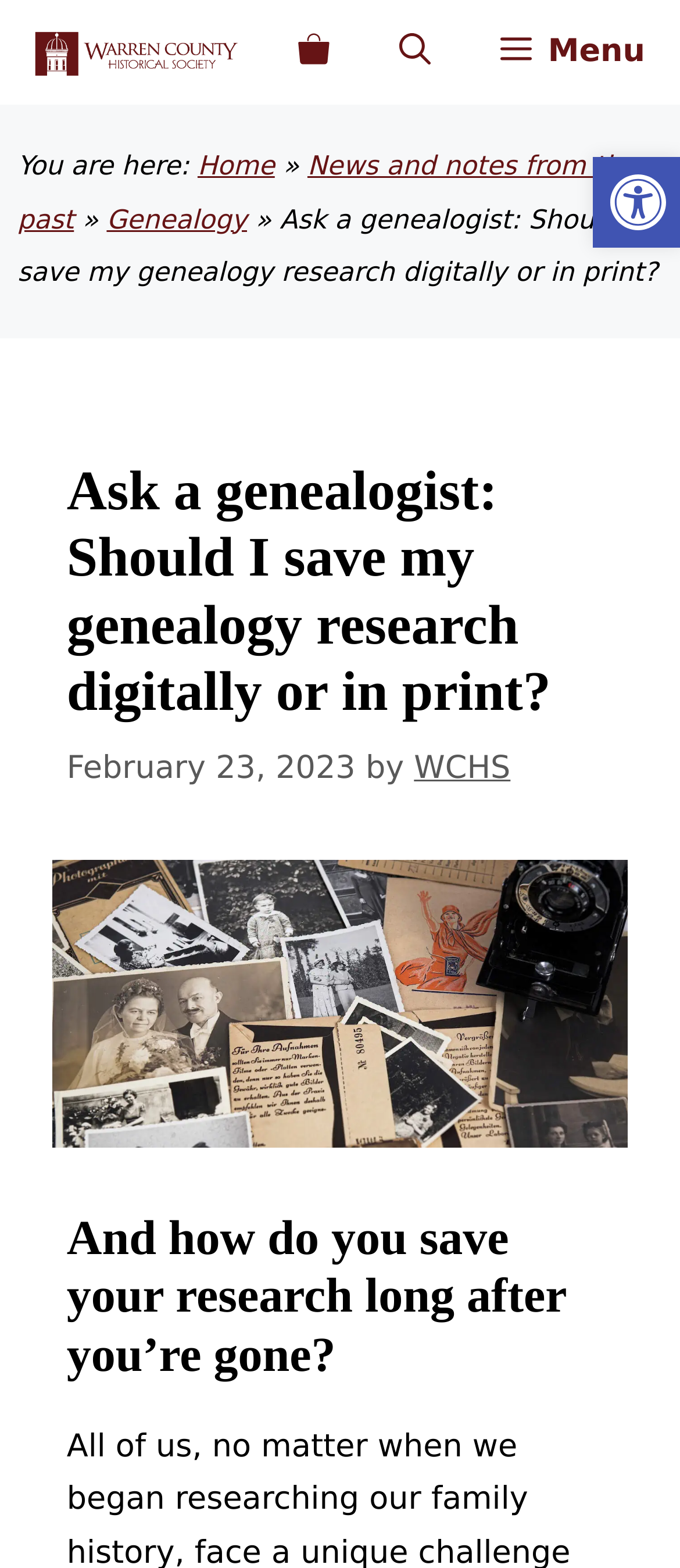Identify the bounding box coordinates for the region to click in order to carry out this instruction: "Click the Warren Co. Historical Society link". Provide the coordinates using four float numbers between 0 and 1, formatted as [left, top, right, bottom].

[0.026, 0.0, 0.37, 0.067]